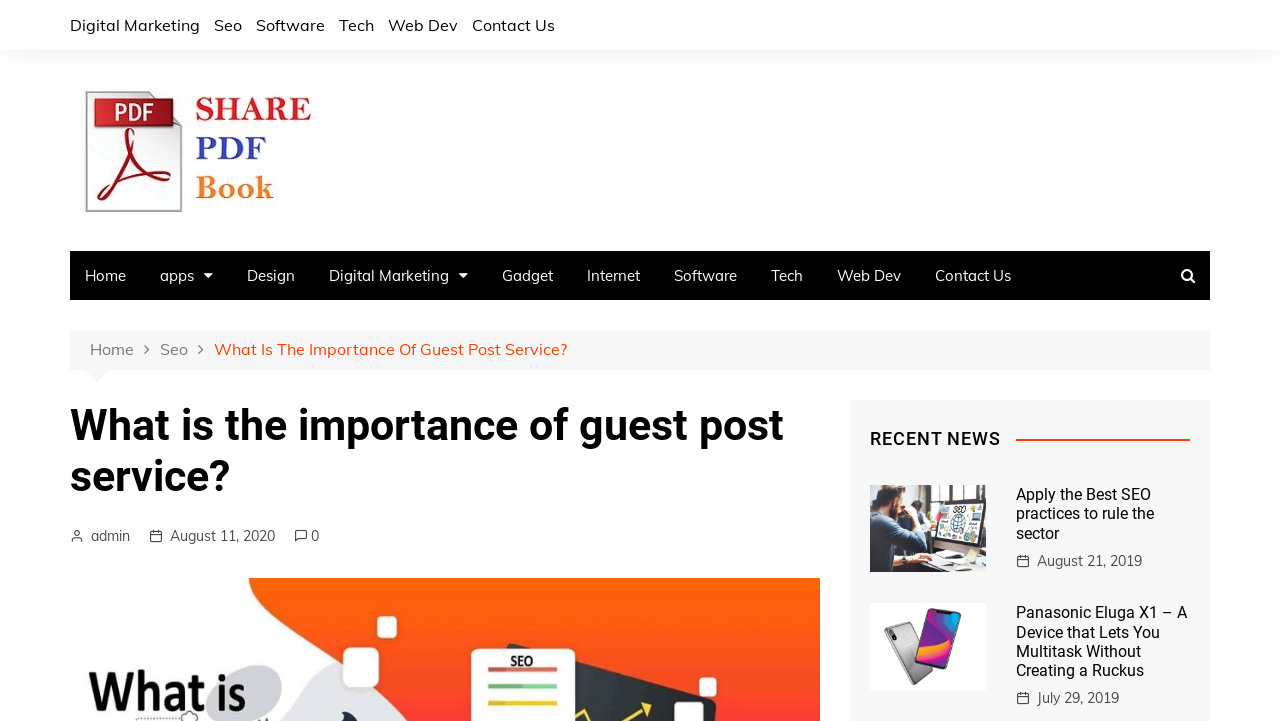What is the topic of the article with the heading 'What is the importance of guest post service?'?
Look at the image and respond with a one-word or short-phrase answer.

Guest post service